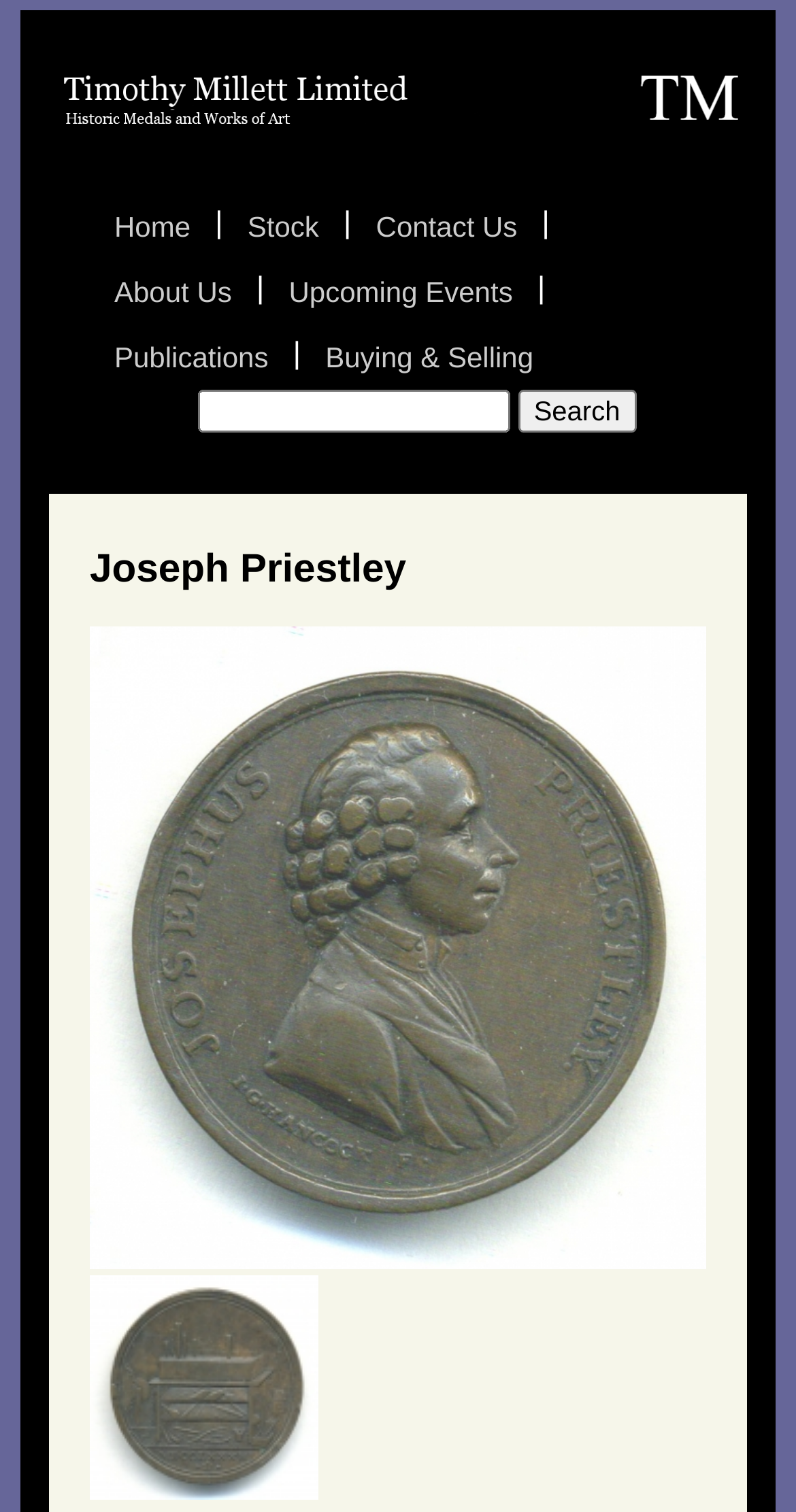Predict the bounding box for the UI component with the following description: "Upcoming Events".

[0.332, 0.171, 0.675, 0.215]